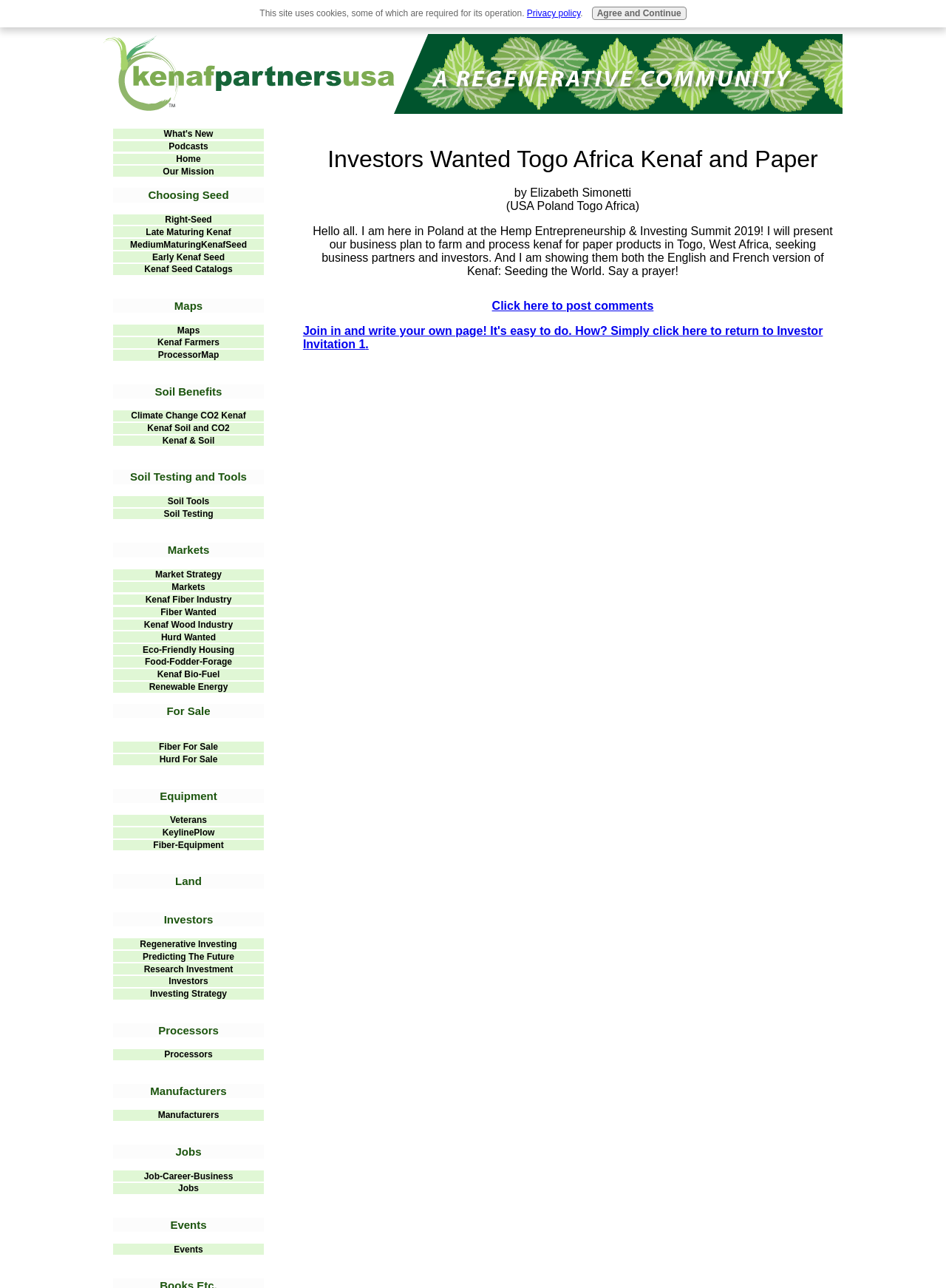Reply to the question with a single word or phrase:
What is the purpose of the author's presentation?

To present business plan